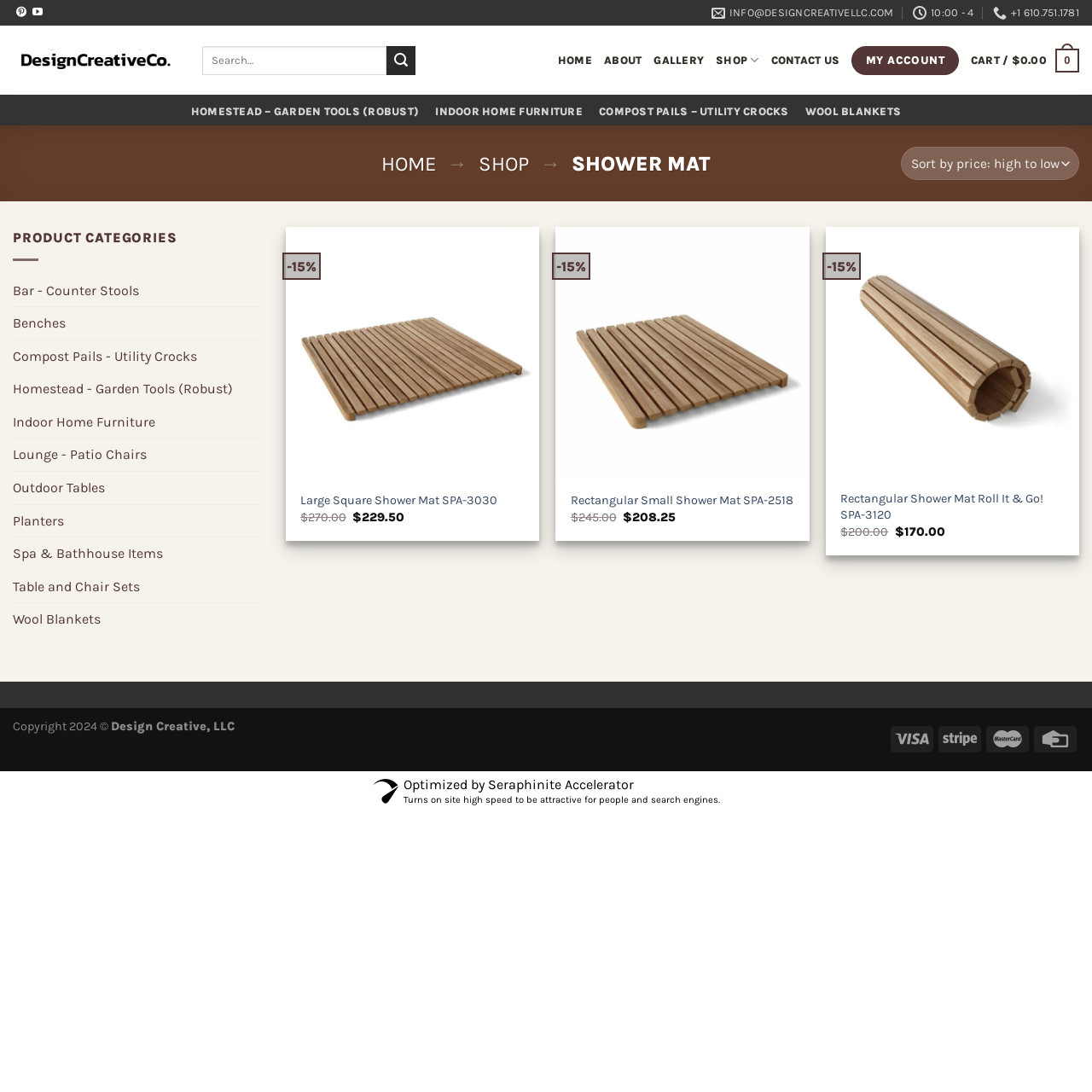Select the bounding box coordinates of the element I need to click to carry out the following instruction: "Add the Large hardwood Square Shower Mat to wishlist".

[0.46, 0.216, 0.485, 0.24]